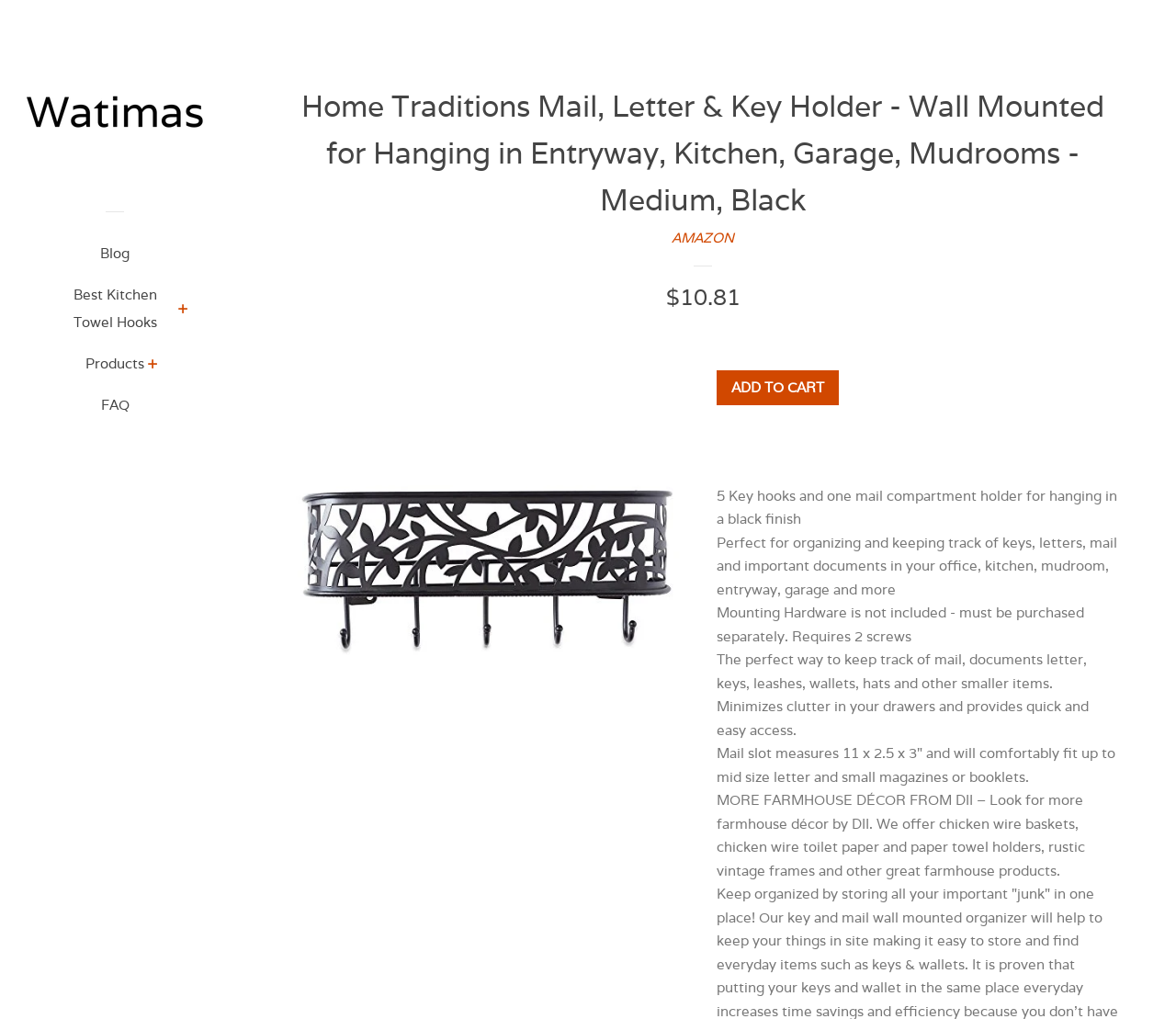What is the product name?
Based on the visual details in the image, please answer the question thoroughly.

I determined the product name by looking at the heading element with the text 'Home Traditions Mail, Letter & Key Holder - Wall Mounted for Hanging in Entryway, Kitchen, Garage, Mudrooms - Medium, Black' and extracting the main product name from it.